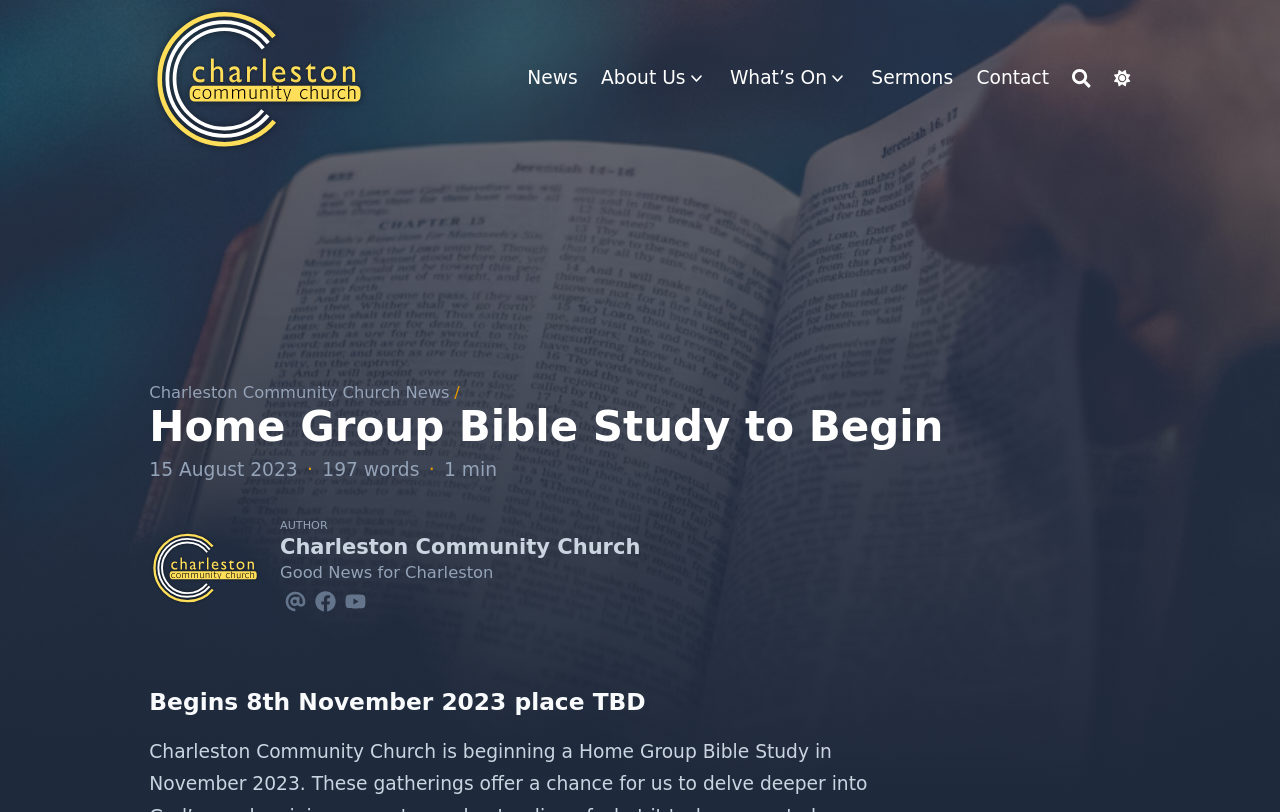Detail the webpage's structure and highlights in your description.

The webpage appears to be the homepage of Charleston Community Church. At the top left, there is a logo of the church, which is also a link to the church's homepage. Next to the logo, there are several navigation links, including "News", "About Us", "What's On", "Sermons", and "Contact". These links are positioned horizontally, with "News" on the left and "Contact" on the right.

Below the navigation links, there is a header section that displays the title "Home Group Bible Study to Begin" in a large font. Below the title, there is a paragraph of text that provides more information about the event, including the date "15 August 2023" and the reading time "1 min". There is also an image of the church's logo on the left side of this section.

On the right side of the header section, there are three social media links, including "Email", "Facebook", and "Youtube", each with its corresponding icon. Below the social media links, there is a heading that announces "Begins 8th November 2023 place TBD", which appears to be an upcoming event.

At the top right corner, there are two buttons, "Search" and "Dark mode switcher", which allow users to search the website and switch to dark mode, respectively.